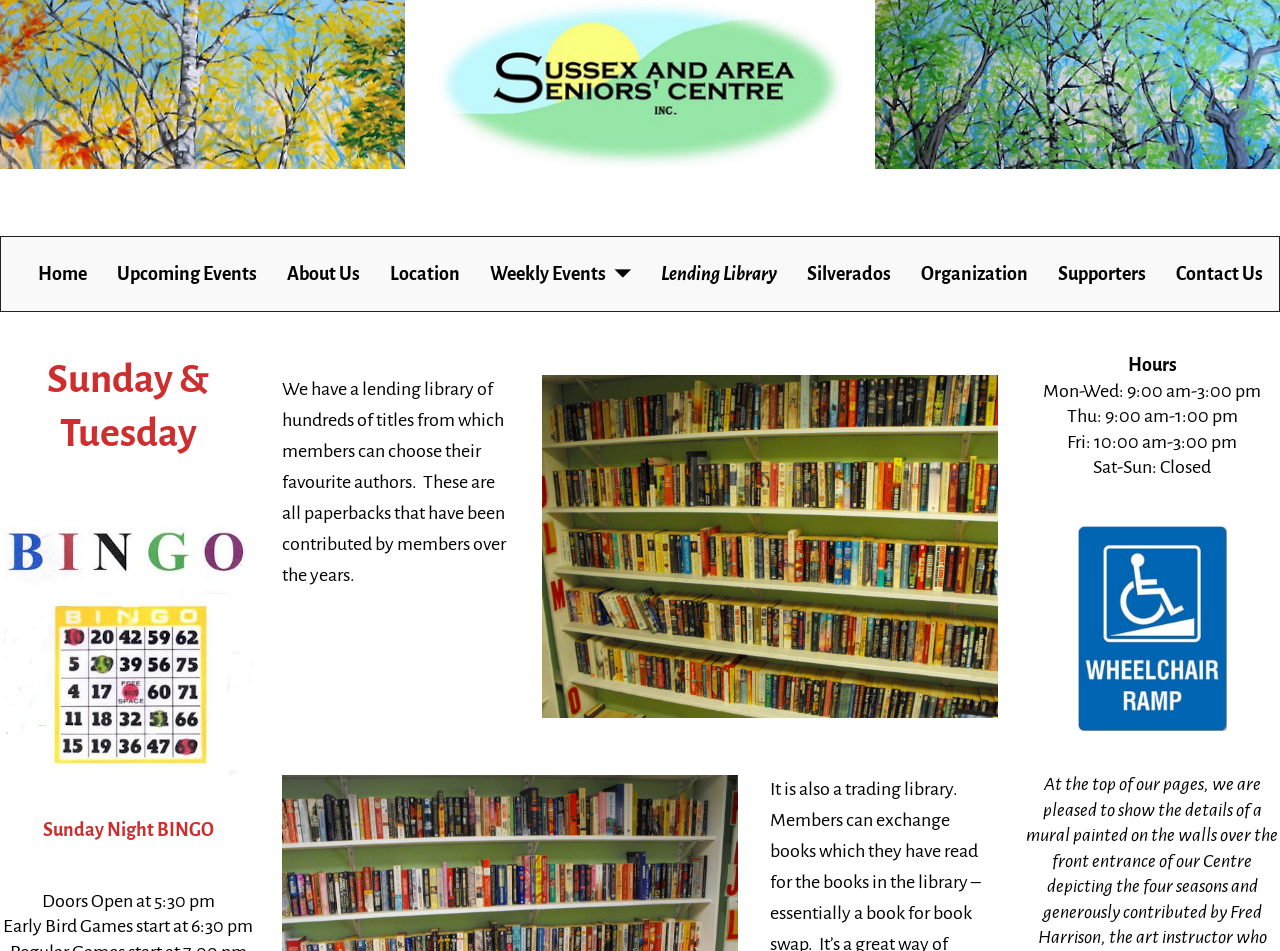What is the purpose of the lending library?
Ensure your answer is thorough and detailed.

The purpose of the lending library can be inferred from the text description on the webpage, which states 'We have a lending library of hundreds of titles from which members can choose their favourite authors.' This suggests that the lending library is intended to provide books to its members.